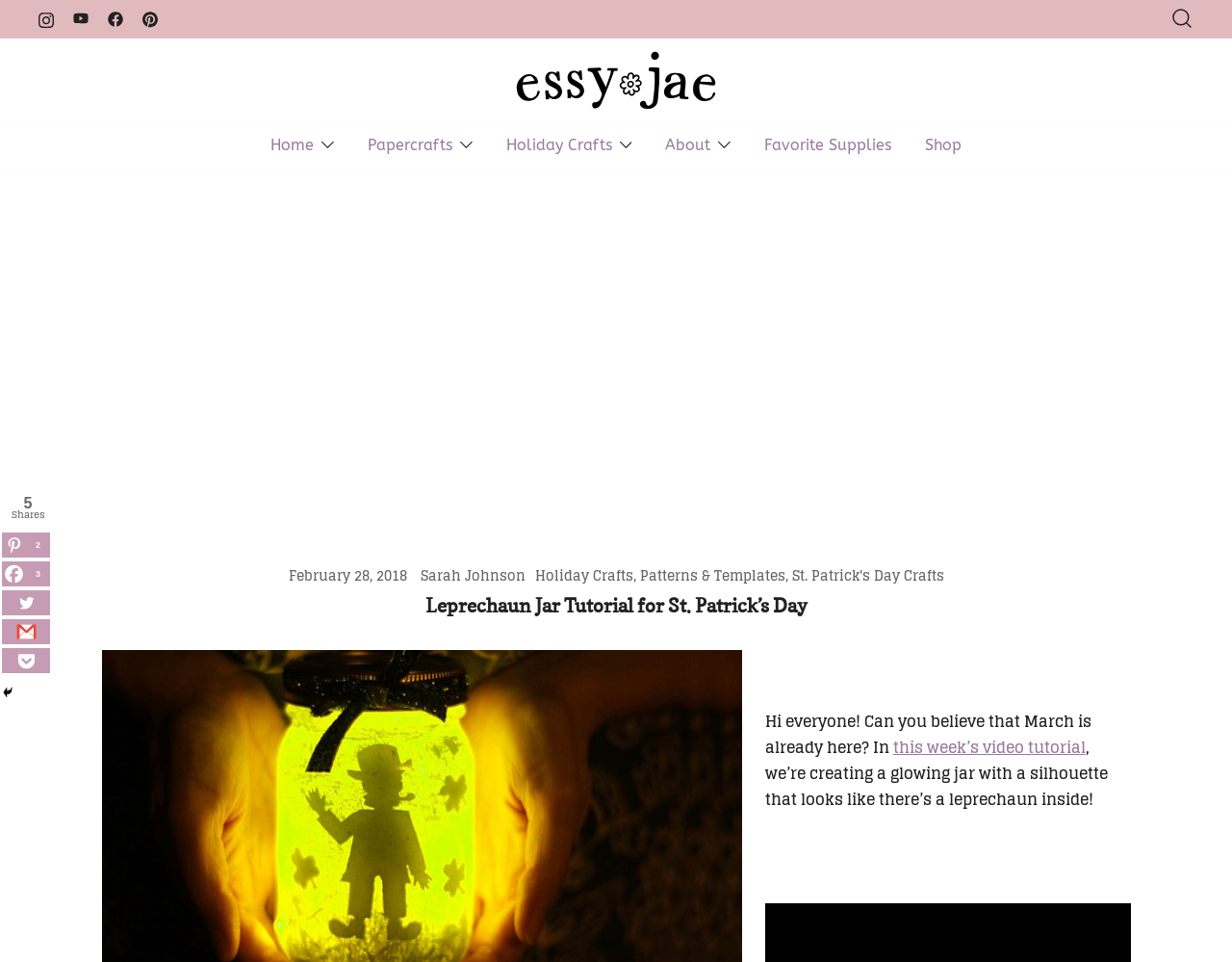Could you highlight the region that needs to be clicked to execute the instruction: "Share on Pinterest"?

[0.002, 0.554, 0.041, 0.58]